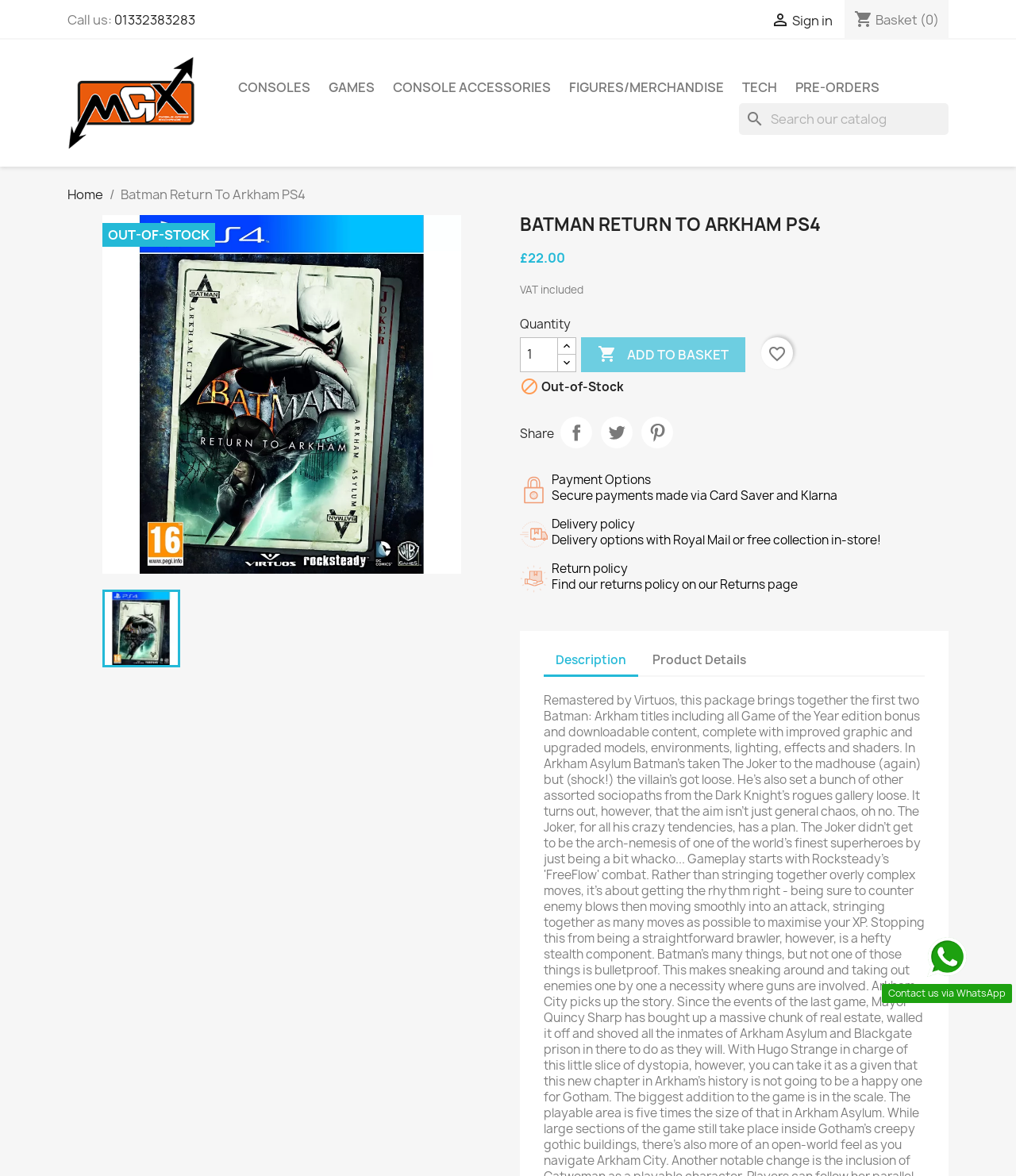Generate a thorough caption that explains the contents of the webpage.

This webpage is about a product, specifically the "Batman Return To Arkham PS4" game. At the top, there is a header section with a phone number, a sign-in link, and a basket icon with a count of 0. Below this, there are several links to different categories, including "Mobile Games Exchange", "CONSOLES", "GAMES", and more.

In the main content area, there is a large image of the game, along with a heading that reads "BATMAN RETURN TO ARKHAM PS4". Below this, there is a price of £22.00, with a note that VAT is included. There is also a quantity selector and an "ADD TO BASKET" button, although it is currently disabled.

To the right of the image, there are several buttons and links, including a favorite button, a share button, and links to share on Twitter and Pinterest. There is also a section with information about payment options, delivery policy, and return policy.

Below this, there is a tab list with two tabs: "Description" and "Product Details". The "Description" tab is currently selected, and it likely contains a detailed description of the game.

At the very bottom of the page, there is a link to contact the website via WhatsApp, along with a small image.